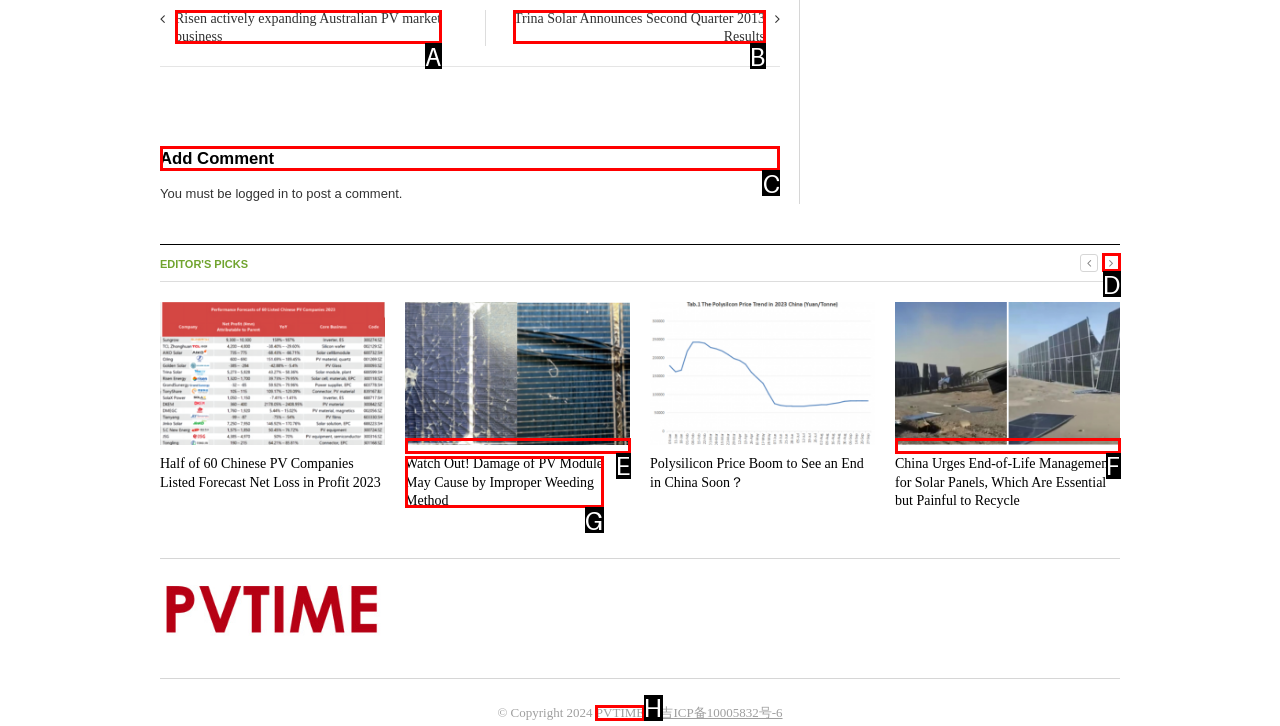Select the proper HTML element to perform the given task: Click on the 'Add Comment' heading Answer with the corresponding letter from the provided choices.

C